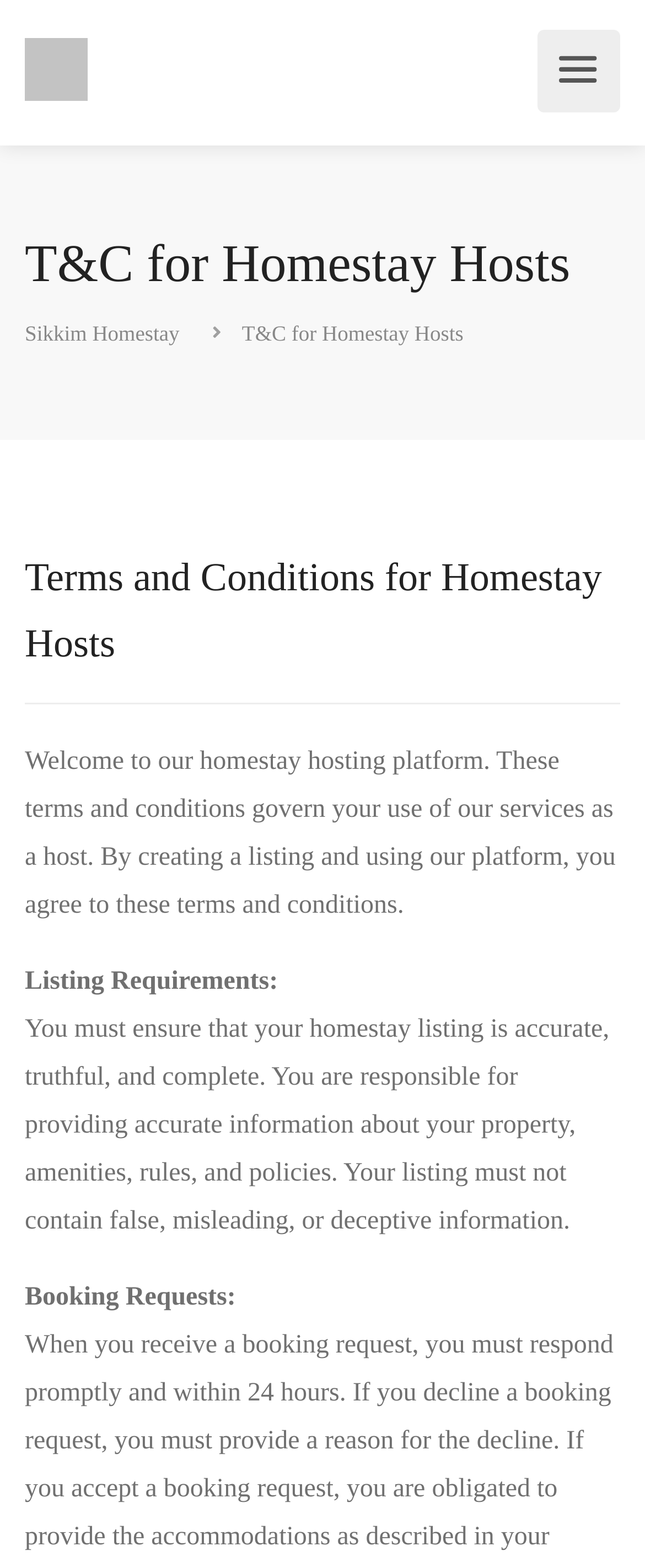Examine the image carefully and respond to the question with a detailed answer: 
What is the next section after 'Listing Requirements'?

The webpage has a hierarchical structure, and after the 'Listing Requirements' section, the next section is 'Booking Requests', which is indicated by the static text 'Booking Requests:' on the webpage.